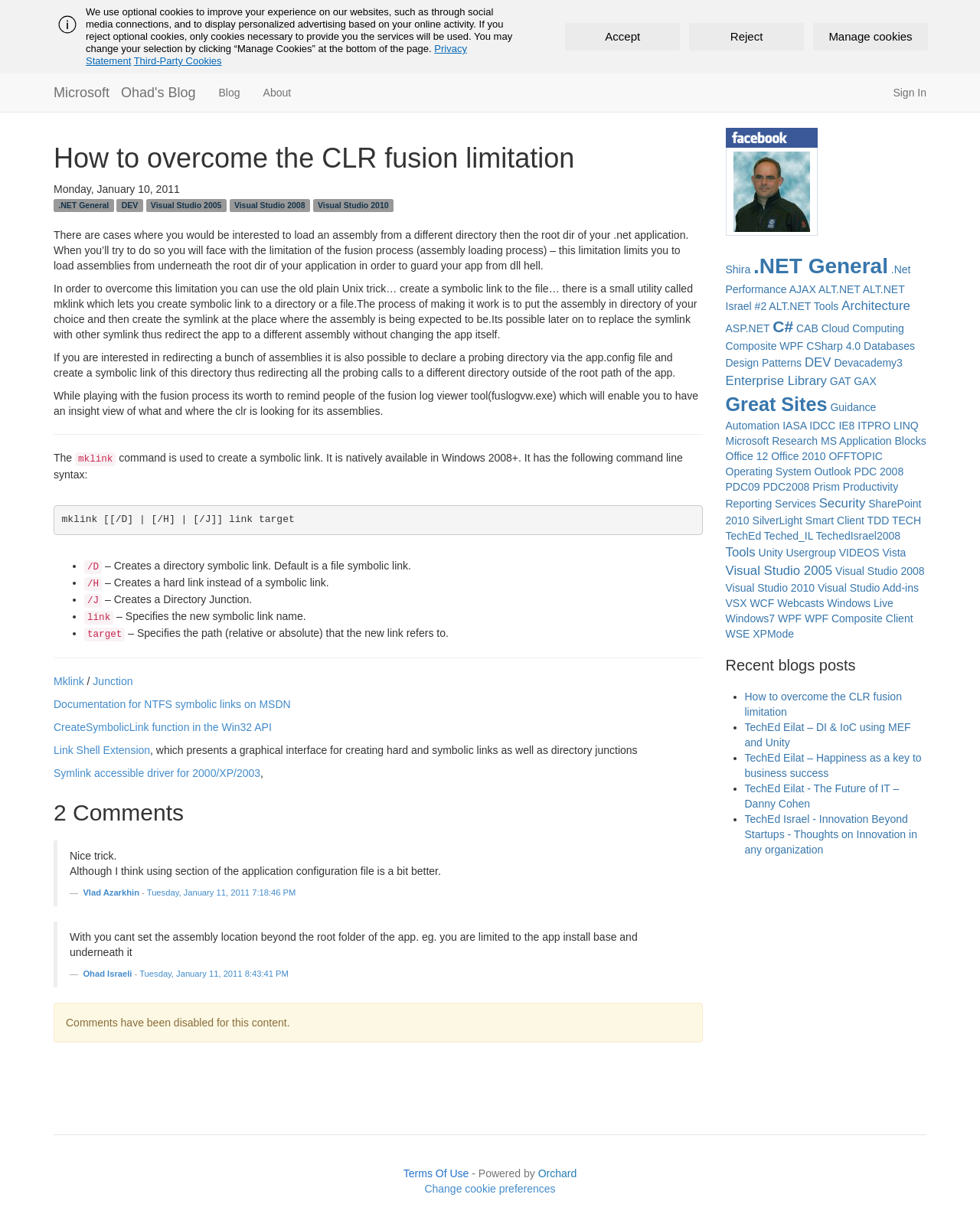Give a detailed explanation of the elements present on the webpage.

This webpage is a blog post titled "How to overcome the CLR fusion limitation" on Ohad's Blog. At the top, there is a notification bar with a cookie policy message and buttons to accept, reject, or manage cookies. Below this, there is a header section with links to Microsoft, Ohad's Blog, Blog, About, and Sign In.

The main content of the blog post is divided into several sections. The first section explains the problem of loading an assembly from a different directory than the root directory of a .NET application and how it is limited by the fusion process. The second section provides a solution using symbolic links and the mklink utility. The third section discusses redirecting a bunch of assemblies by declaring a probing directory via the app.config file and creating a symbolic link to this directory.

The blog post also includes a section with command-line syntax for the mklink command and its options. There are several links to related resources, including Mklink, Junction, and documentation for NTFS symbolic links on MSDN.

At the bottom of the page, there is a comments section with two comments. The first comment is from Vlad Azarkhin, who finds the trick useful but thinks using a section of the application configuration file is better. The second comment is from Ohad Israeli, who responds to a question about setting the assembly location beyond the root folder of the app. Below the comments, there is a message stating that comments have been disabled for this content.

On the right side of the page, there is a complementary section with two articles, one with a link to Shira and another with links to .NET General.